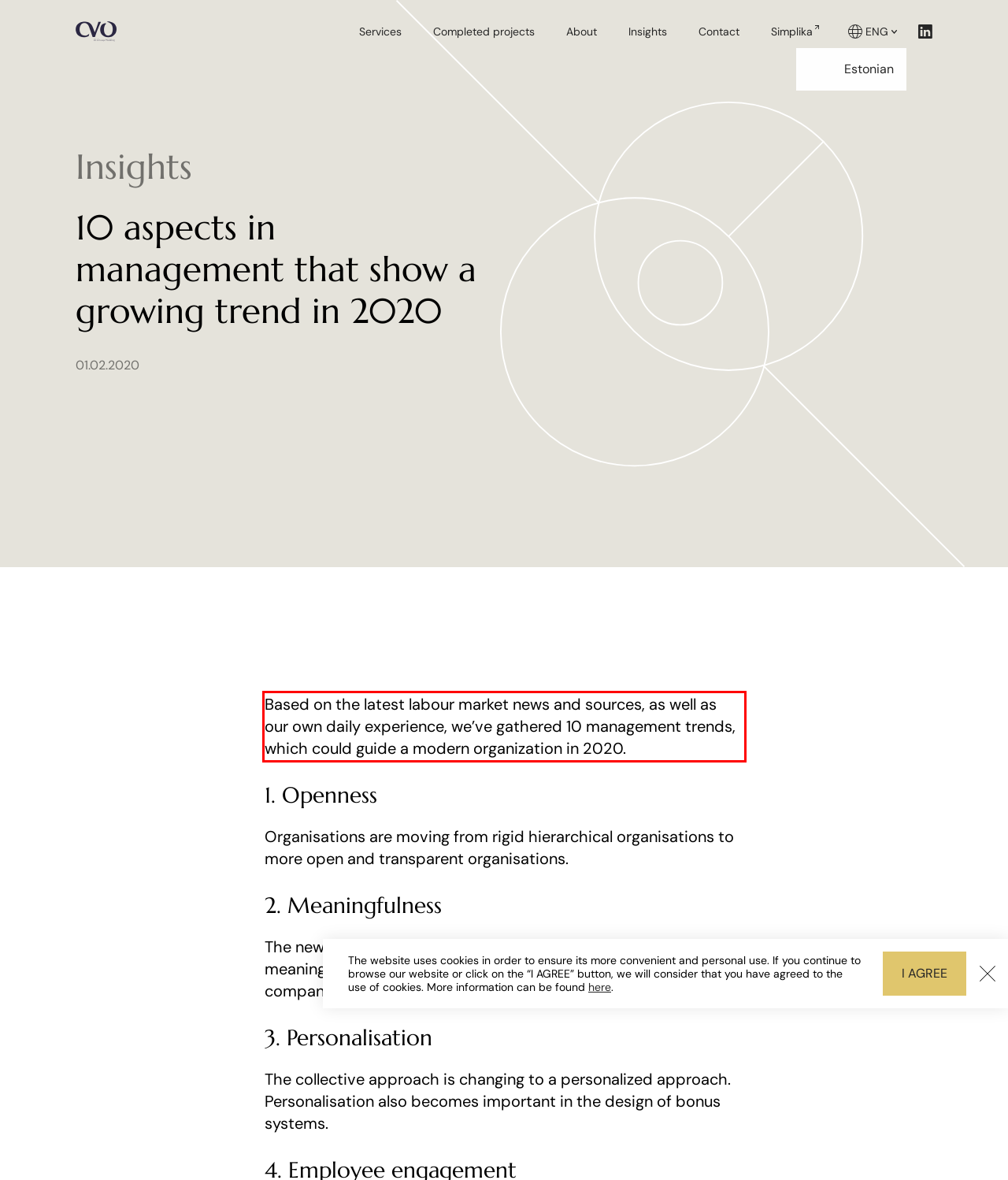You are given a screenshot showing a webpage with a red bounding box. Perform OCR to capture the text within the red bounding box.

Based on the latest labour market news and sources, as well as our own daily experience, we’ve gathered 10 management trends, which could guide a modern organization in 2020.